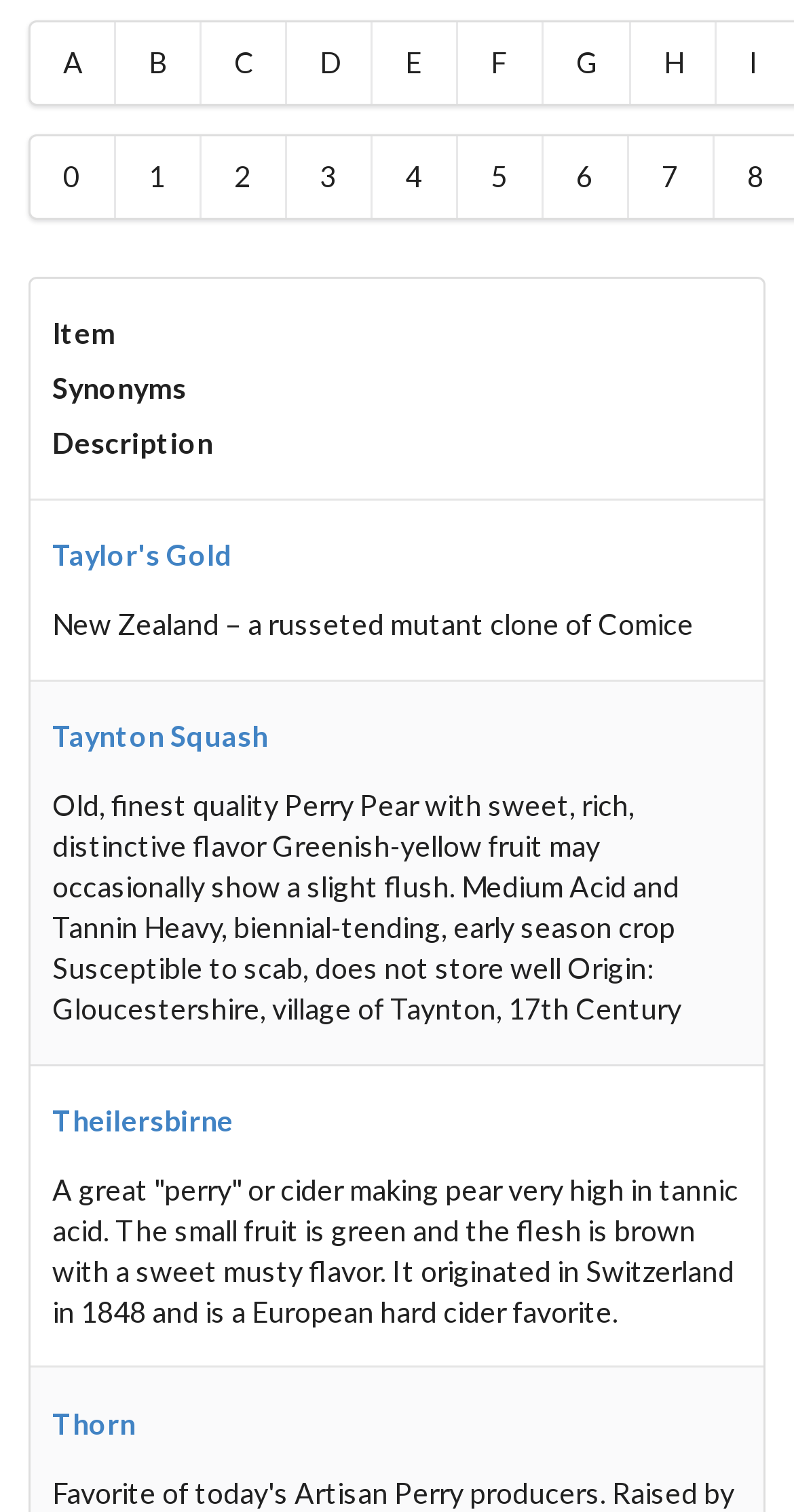Locate the bounding box of the UI element with the following description: "Chef’s Choice".

None